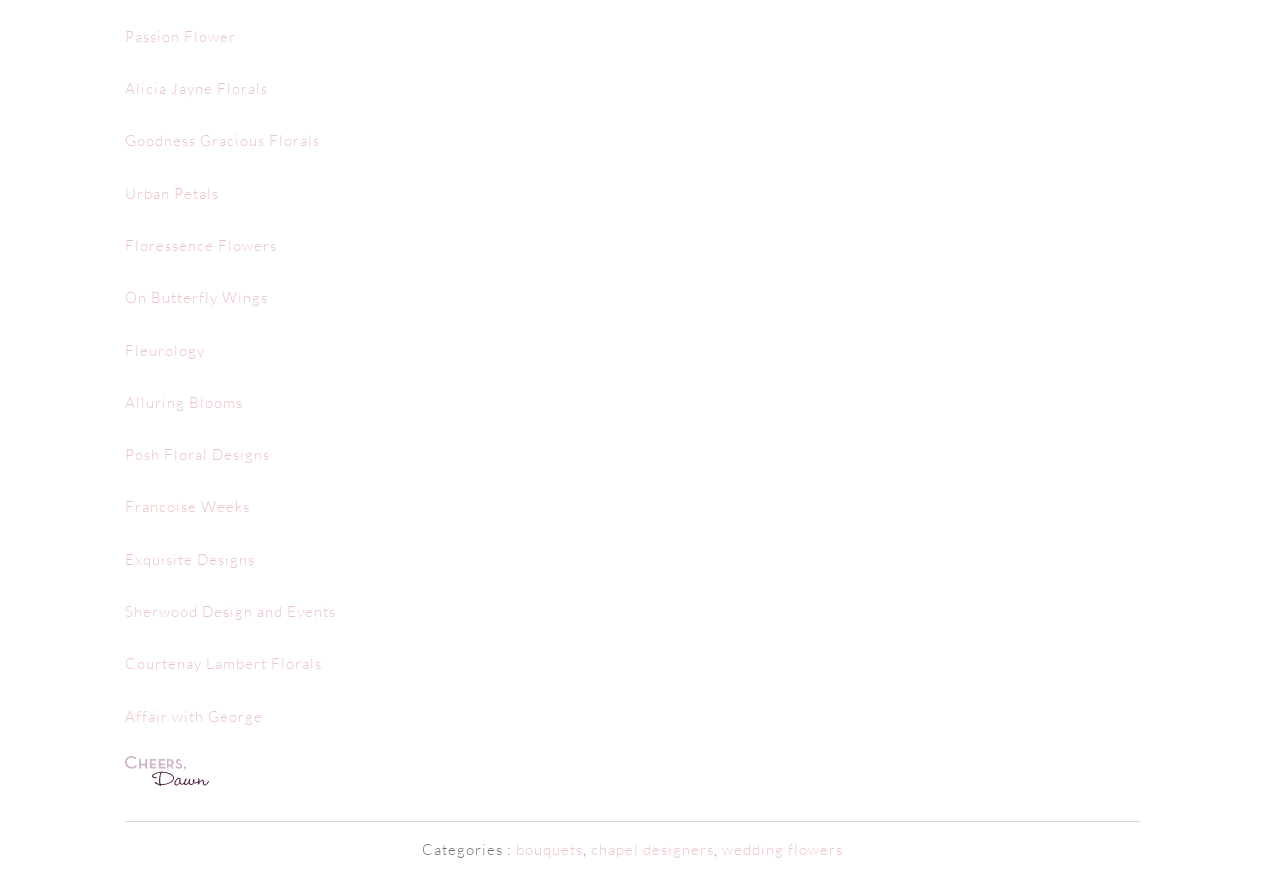Determine the bounding box coordinates for the area that should be clicked to carry out the following instruction: "go to wedding flowers".

[0.564, 0.942, 0.659, 0.963]